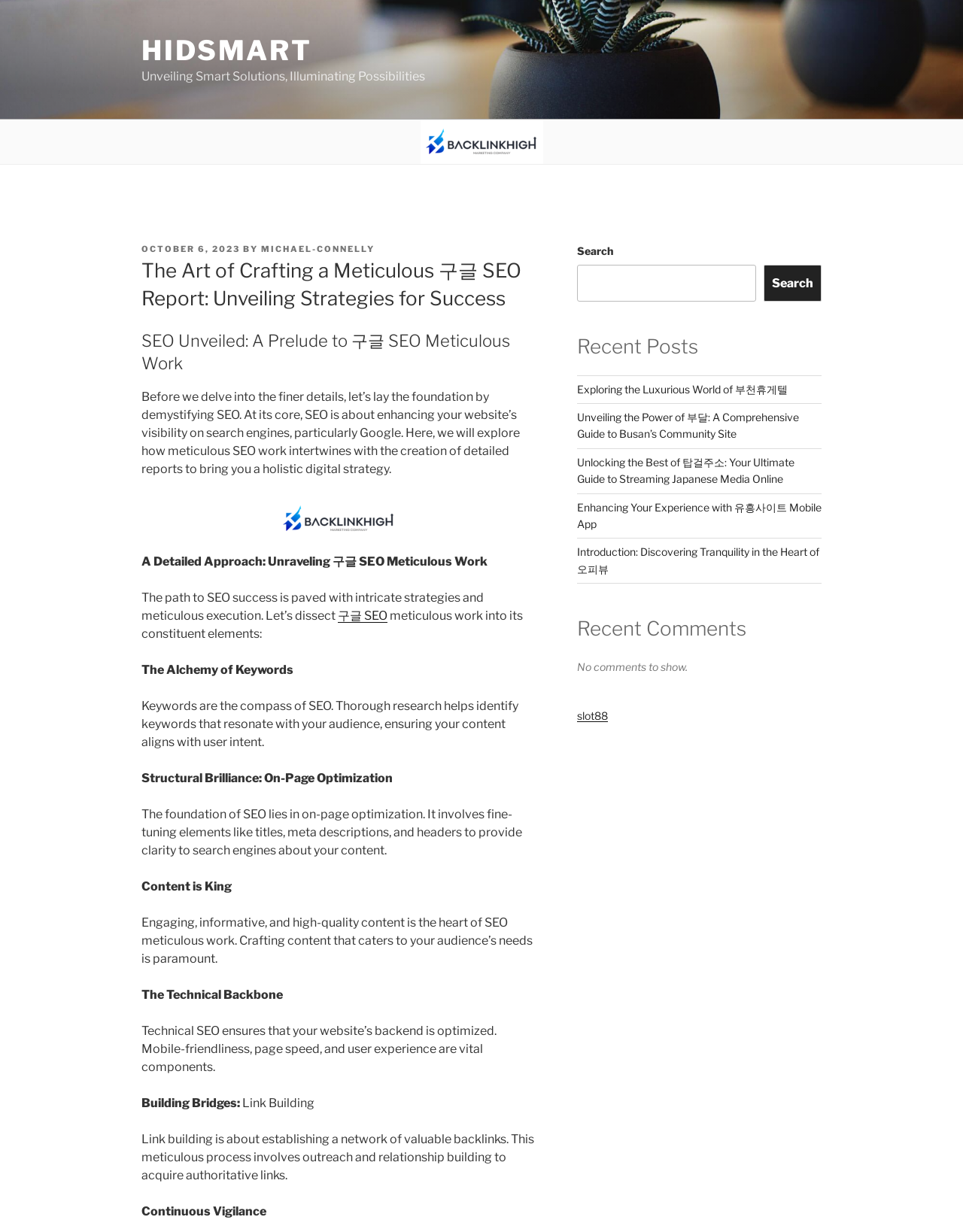Indicate the bounding box coordinates of the element that needs to be clicked to satisfy the following instruction: "Search for a keyword". The coordinates should be four float numbers between 0 and 1, i.e., [left, top, right, bottom].

[0.599, 0.215, 0.785, 0.245]